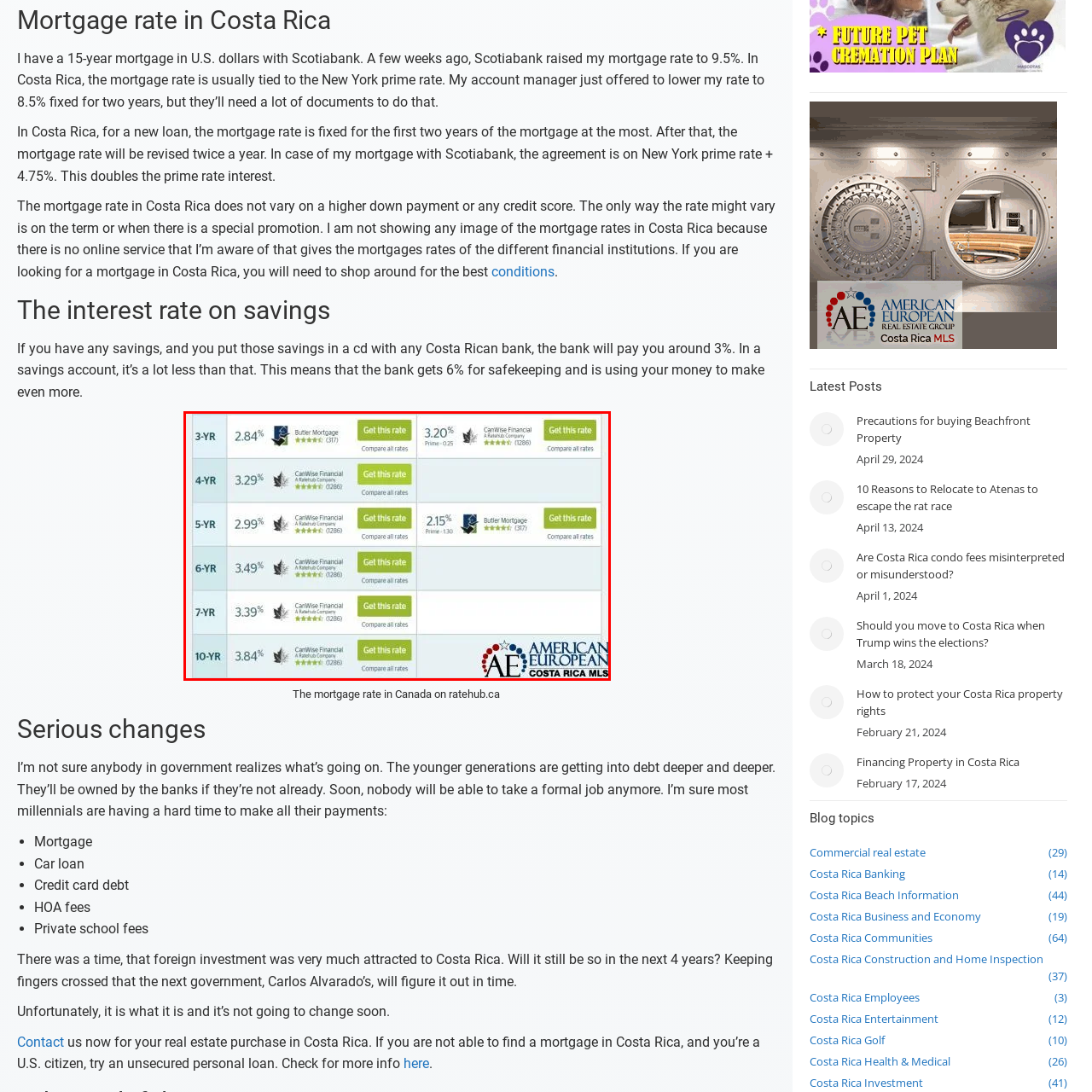Write a detailed description of the image enclosed in the red-bordered box.

The image illustrates the current mortgage rates available in Costa Rica, featuring various loan terms and their respective interest rates. Specifically, it highlights:

- A 3-year mortgage rate at 2.84% offered by Butler Mortgage.
- A 4-year rate at 3.29% from CanWise Financial.
- A 5-year rate at 2.99%, also from CanWise Financial.
- A 6-year rate at 3.49%.
- A 7-year mortgage rate at 3.39%.
- A 10-year rate at 3.84%.

Additionally, it includes a note about a 5-year rate at 2.15%, which is indicated as being linked to the New York prime rate. The image encourages viewers to "Get this rate" with buttons for each offering, facilitating comparison and selection of the best mortgage deal. It features the branding of American European and is intended for individuals seeking mortgage options in Costa Rica.